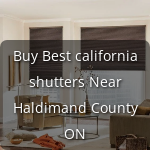What atmosphere is created by the warm tones and modern design of the shutters?
Using the image, answer in one word or phrase.

Cozy atmosphere